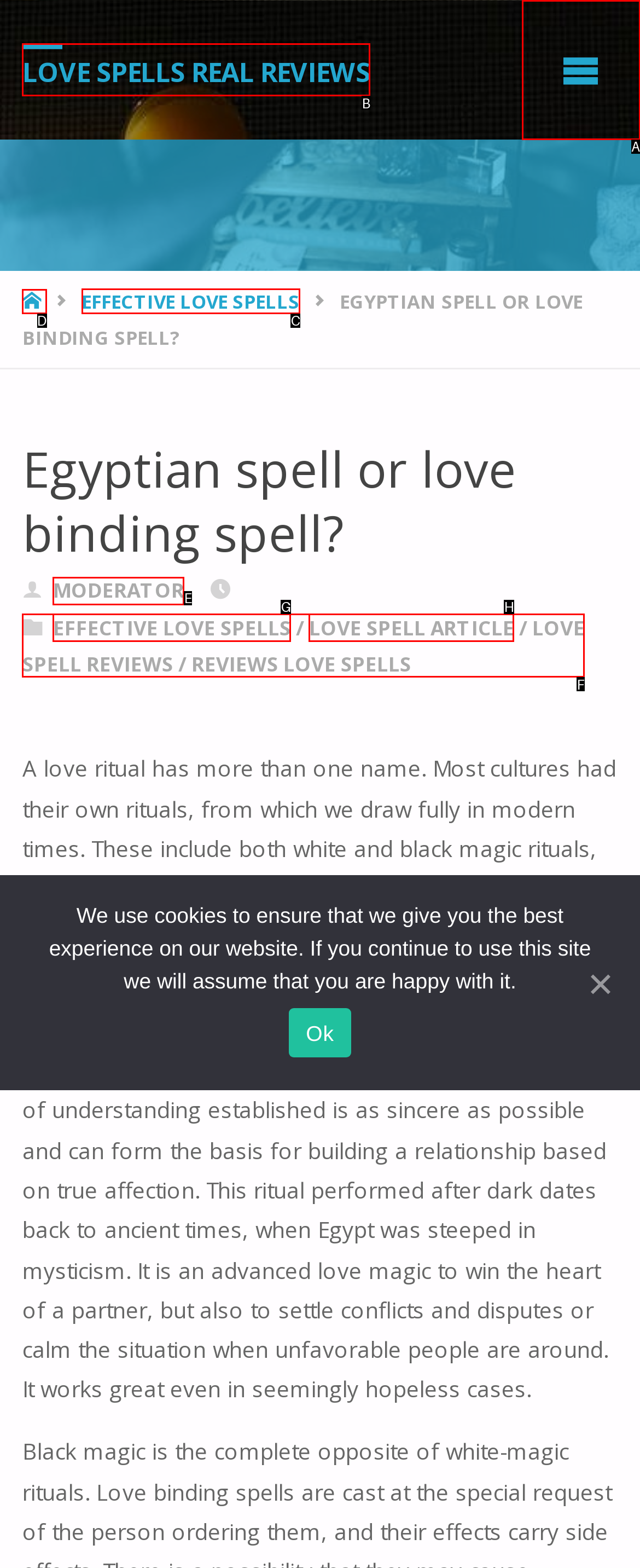Based on the task: Visit the EFFECTIVE LOVE SPELLS page, which UI element should be clicked? Answer with the letter that corresponds to the correct option from the choices given.

C